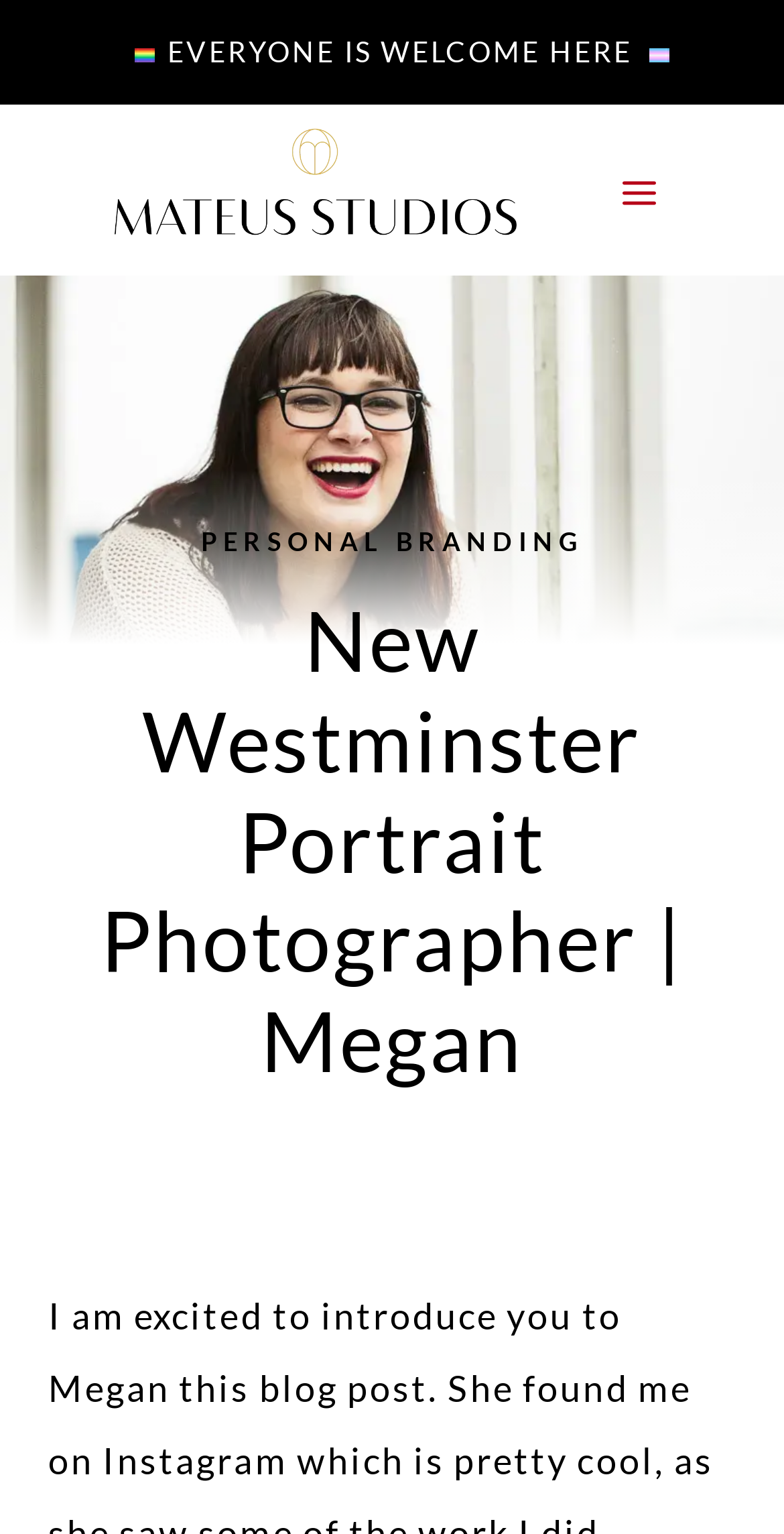Identify and extract the heading text of the webpage.

New Westminster Portrait Photographer | Megan